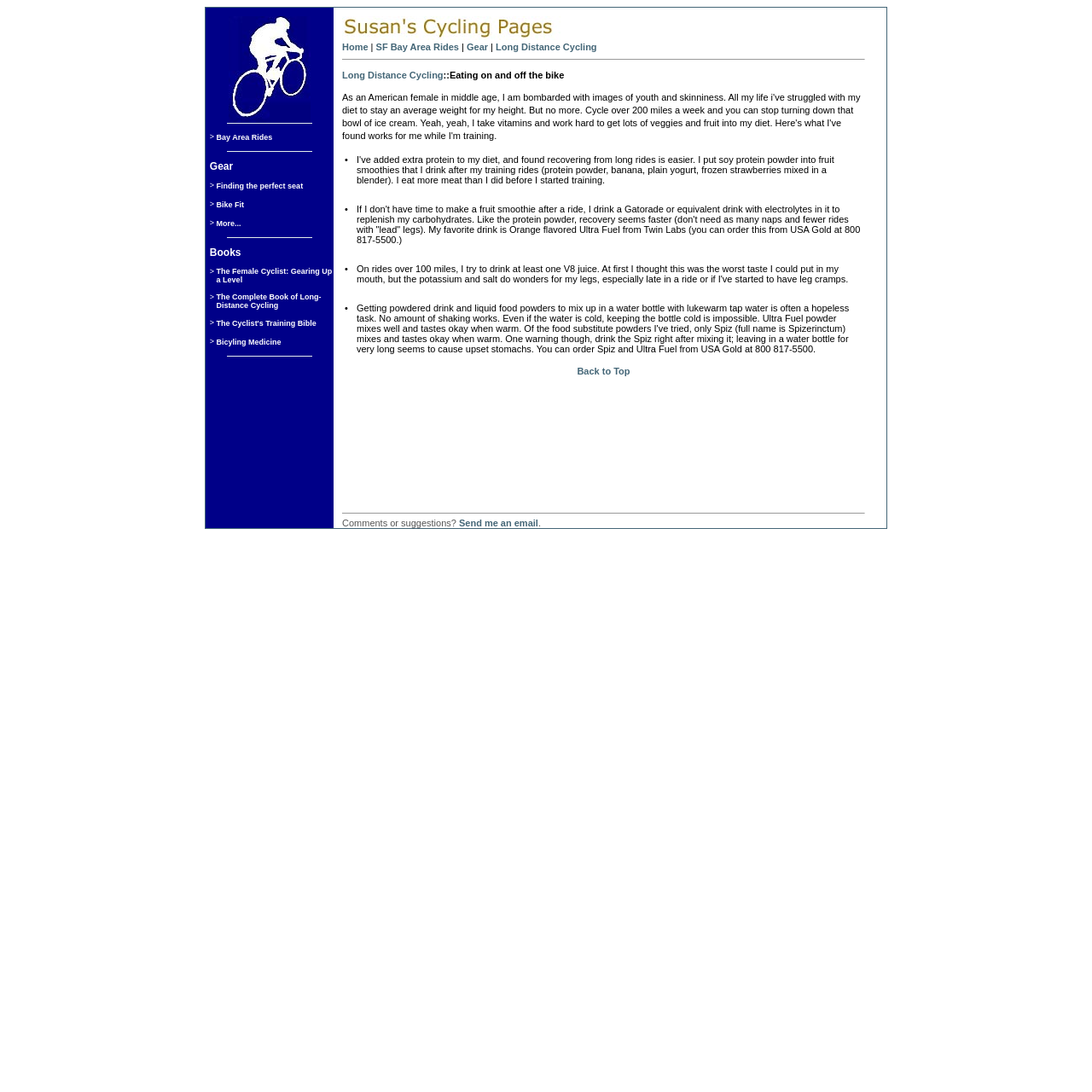Write an elaborate caption that captures the essence of the webpage.

This webpage is dedicated to cycling, specifically focusing on long-distance cycling and eating on and off the bike. The page is divided into a table with multiple rows, each containing various elements such as images, links, and text.

At the top-left corner, there is a table with a series of images, each occupying a small grid cell. These images are arranged in a vertical column, with a small gap between each image.

Below the images, there are several rows of text and links. The first row contains a link to "Bay Area Rides," which is likely a list of cycling routes in the San Francisco Bay Area. The subsequent rows contain links to various topics related to cycling, such as "Gear," "Finding the perfect seat," "Bike Fit," and "More..." These links are accompanied by short descriptions or titles.

Throughout the page, there are also several images scattered among the text and links. These images appear to be decorative or illustrative, adding visual interest to the page.

The overall layout of the page is organized and easy to navigate, with clear headings and concise text. The use of images and links breaks up the text and makes the page more engaging.